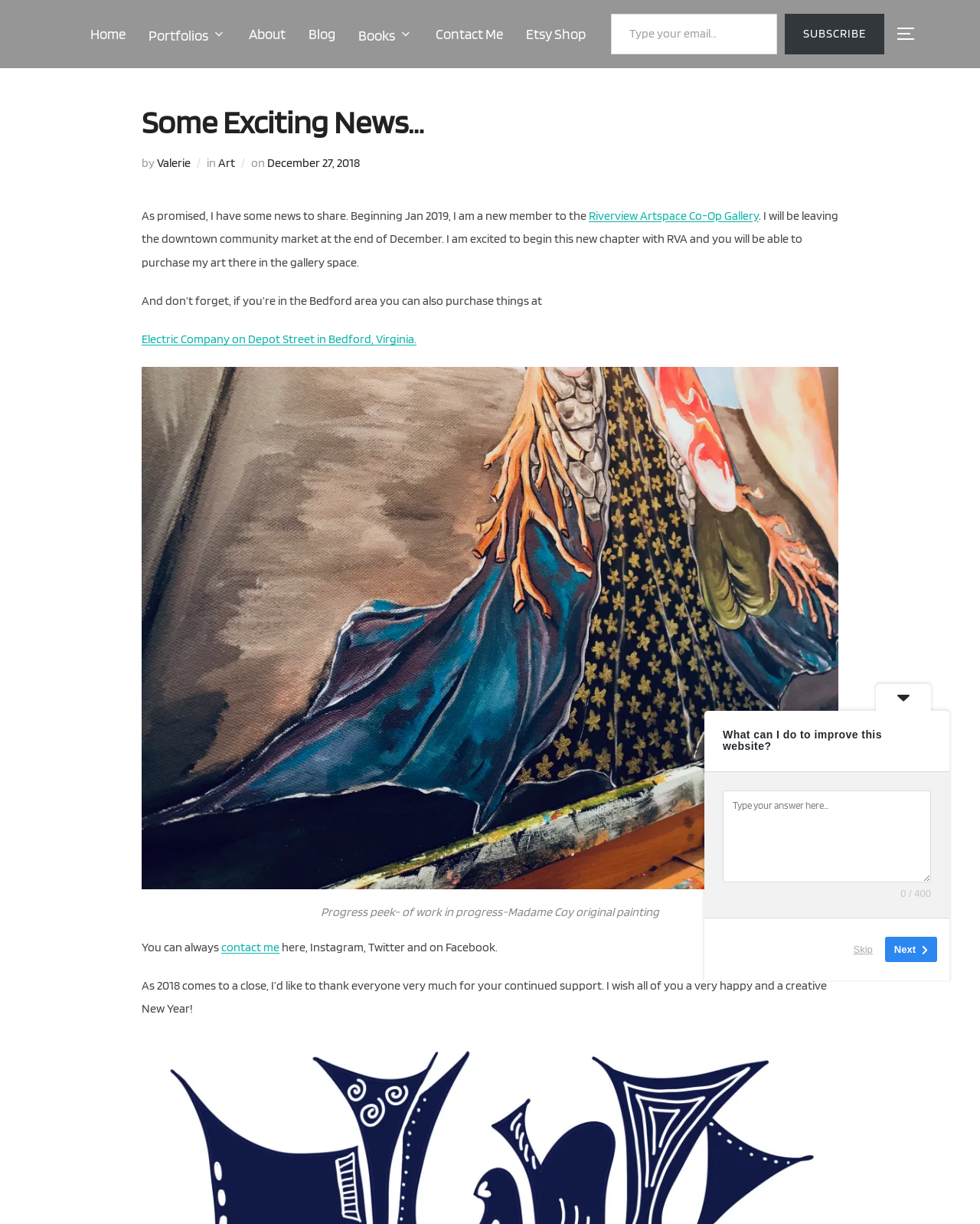Kindly provide the bounding box coordinates of the section you need to click on to fulfill the given instruction: "Go to the Etsy shop".

[0.537, 0.018, 0.597, 0.036]